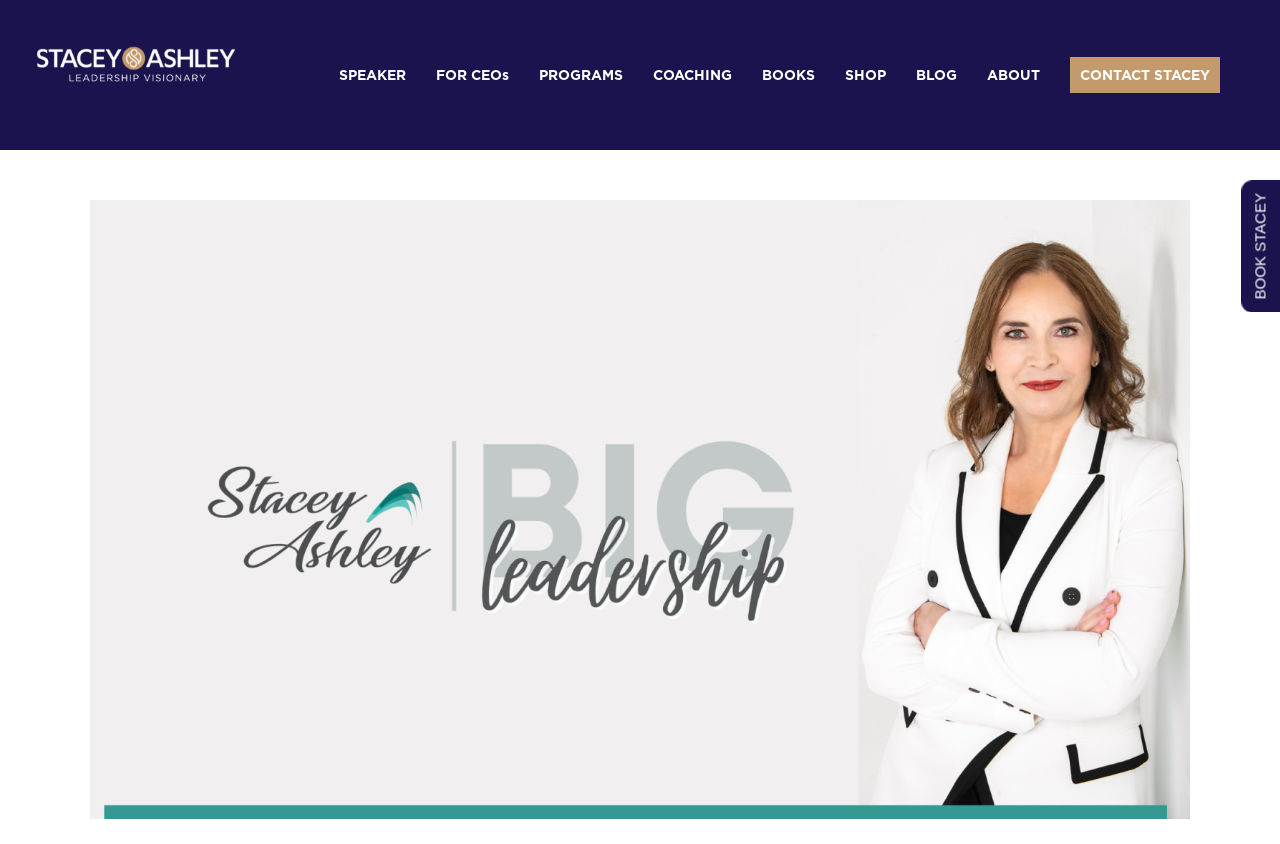How many navigation links are there?
Please answer the question as detailed as possible based on the image.

I counted the number of links in the top navigation bar, which includes 'SPEAKER', 'FOR CEOs', 'PROGRAMS', 'COACHING', 'BOOKS', 'SHOP', 'BLOG', 'ABOUT', and 'CONTACT STACEY'.